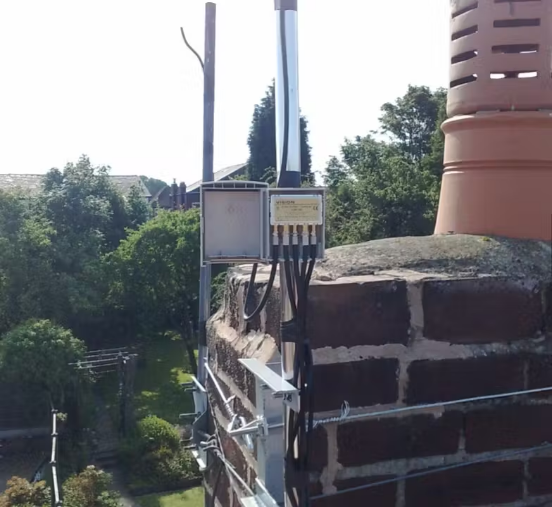What is the background of the installation?
Answer the question using a single word or phrase, according to the image.

A well-maintained garden